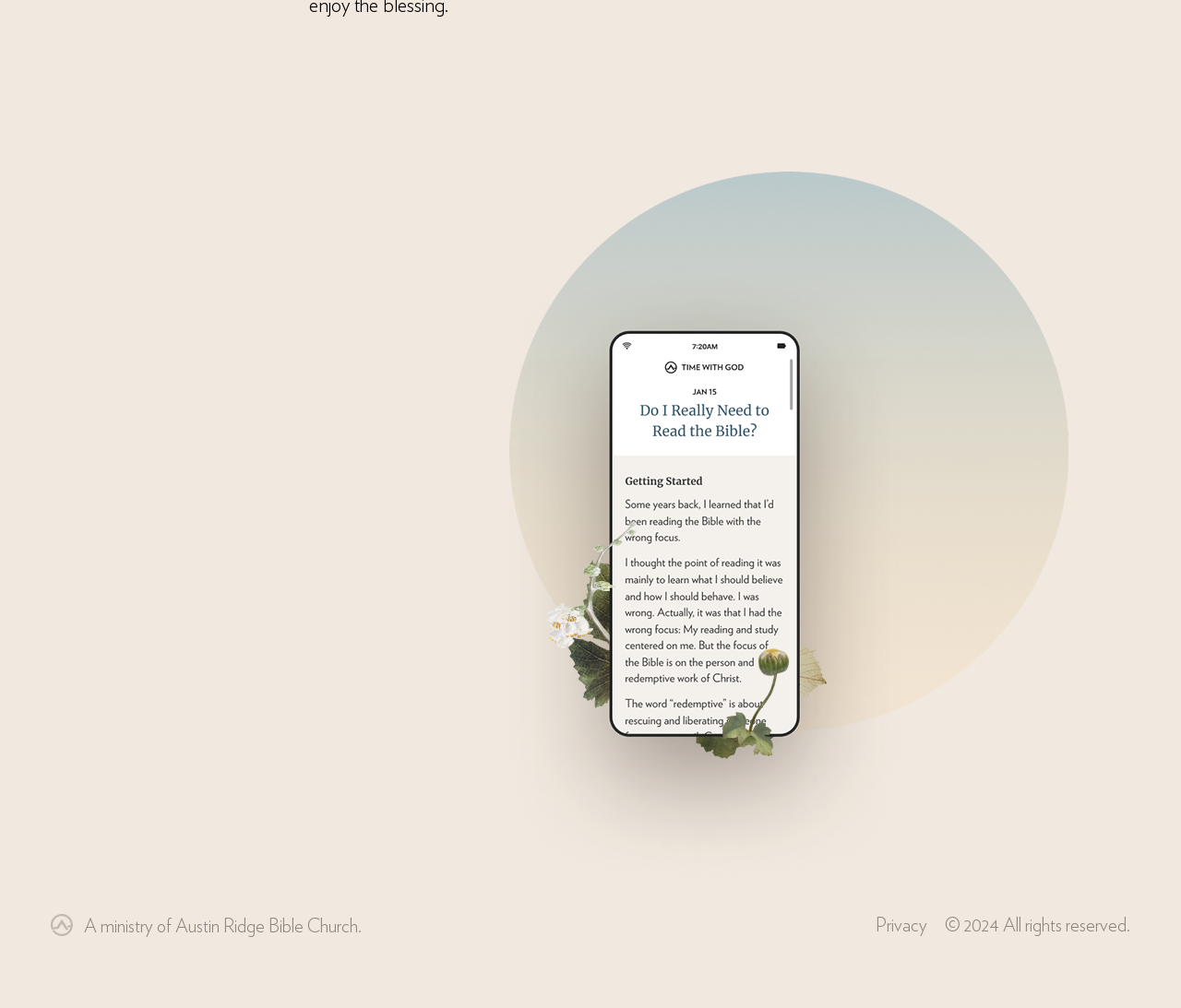Please give a one-word or short phrase response to the following question: 
What is the purpose of the button?

Subscribe